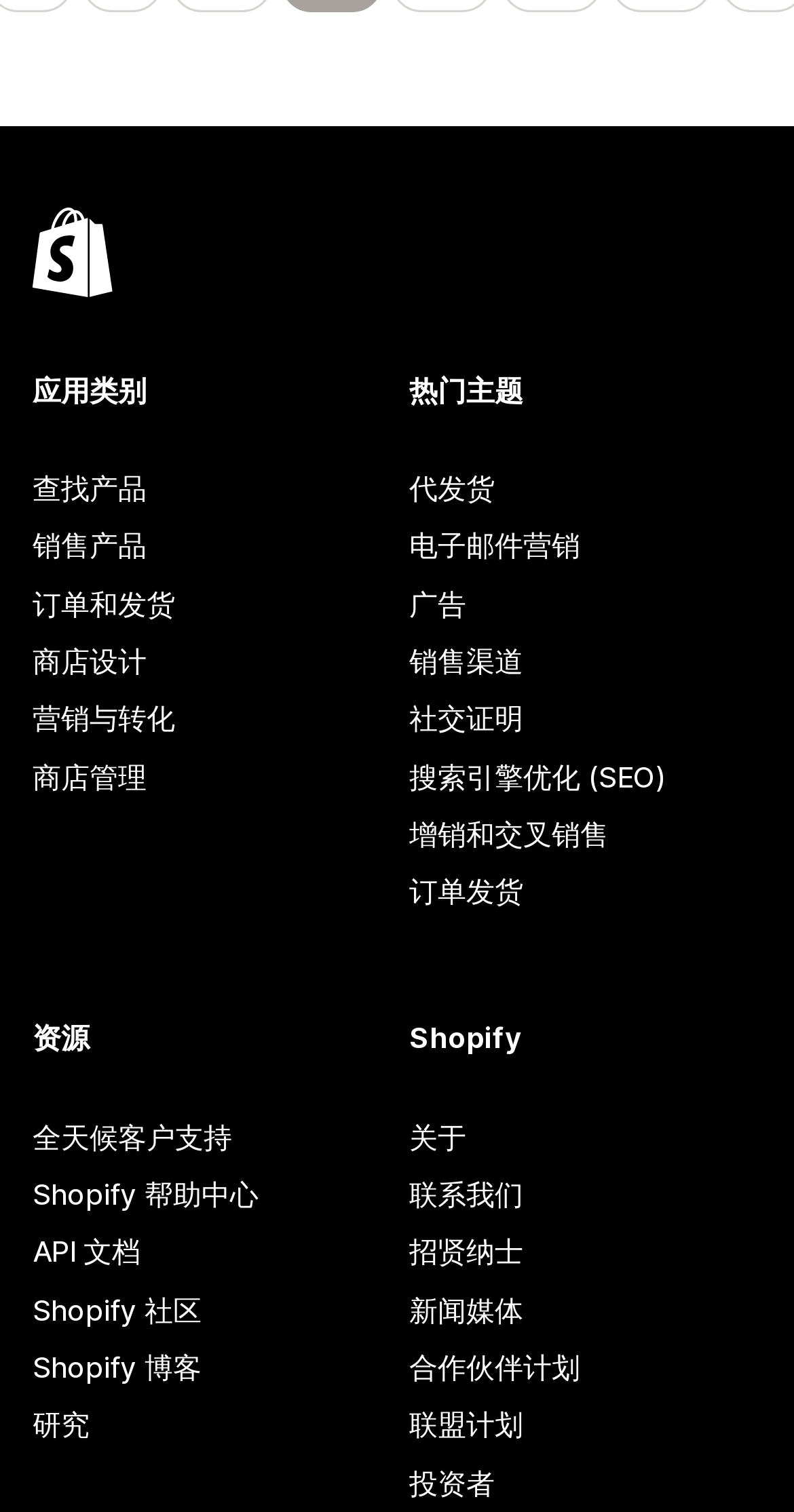Locate the UI element described by Shopify 博客 and provide its bounding box coordinates. Use the format (top-left x, top-left y, bottom-right x, bottom-right y) with all values as floating point numbers between 0 and 1.

[0.041, 0.886, 0.485, 0.924]